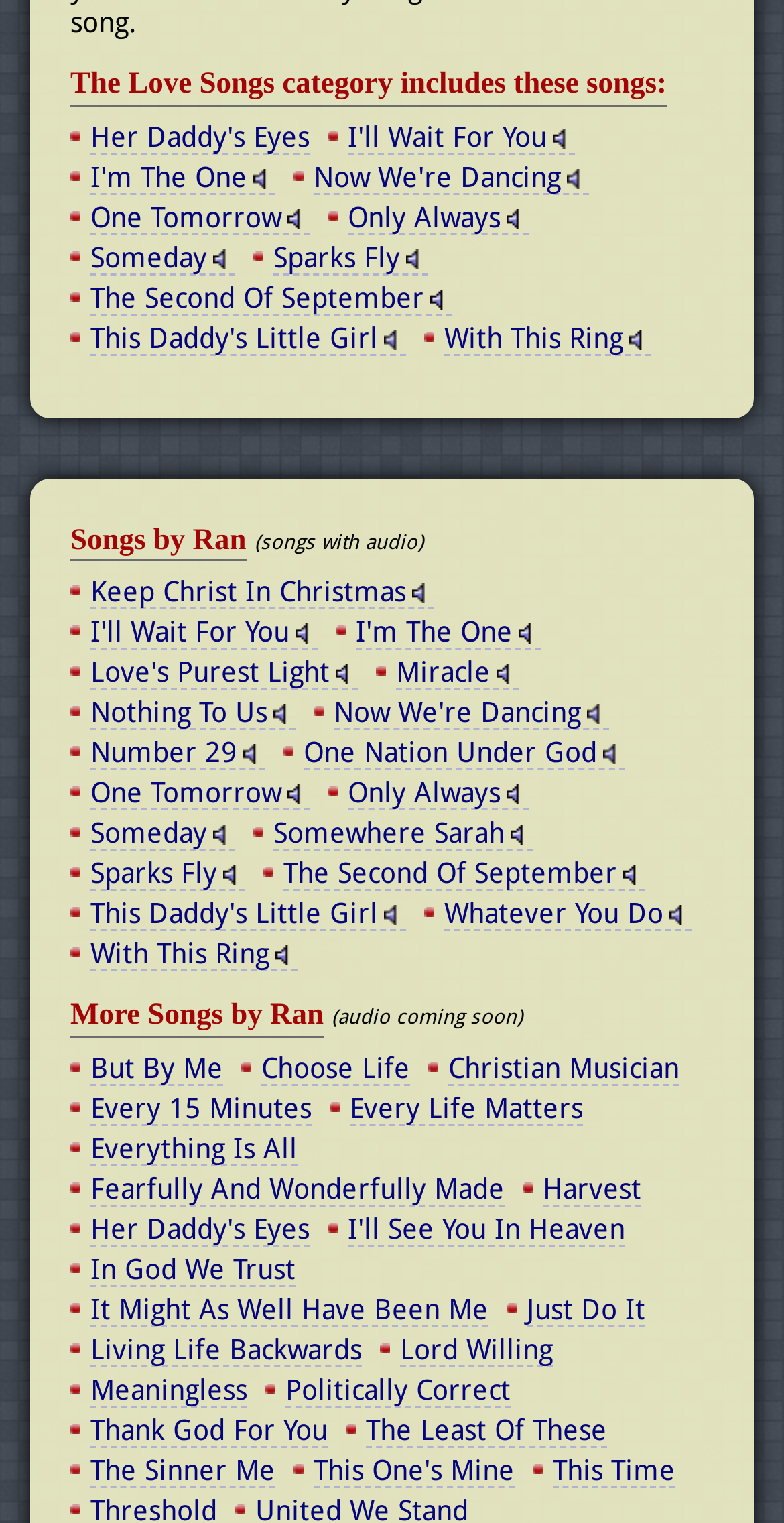Determine the bounding box for the HTML element described here: "I'll See You In Heaven". The coordinates should be given as [left, top, right, bottom] with each number being a float between 0 and 1.

[0.444, 0.796, 0.797, 0.819]